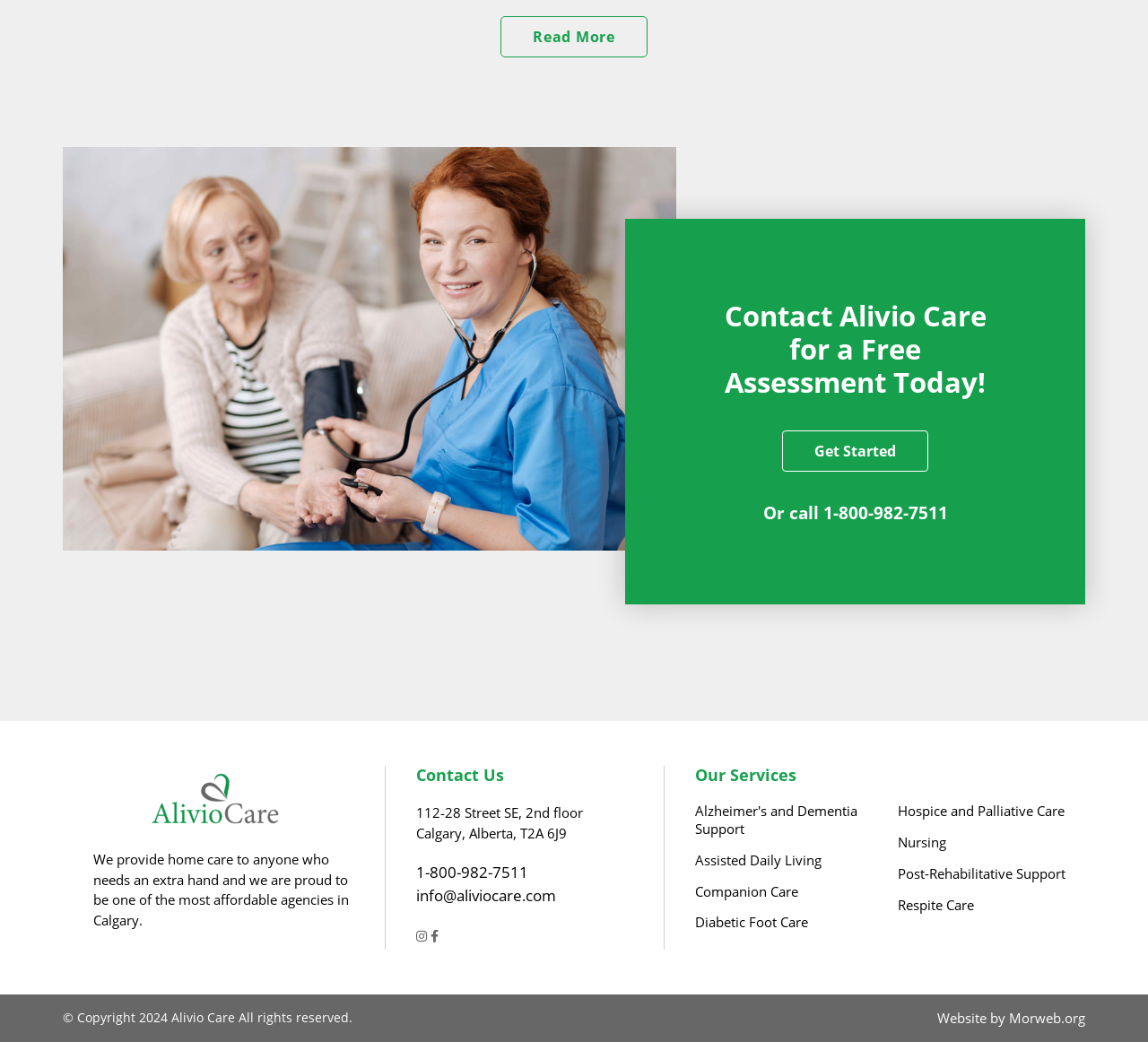Locate the UI element described by Hospice and Palliative Care and provide its bounding box coordinates. Use the format (top-left x, top-left y, bottom-right x, bottom-right y) with all values as floating point numbers between 0 and 1.

[0.782, 0.77, 0.927, 0.787]